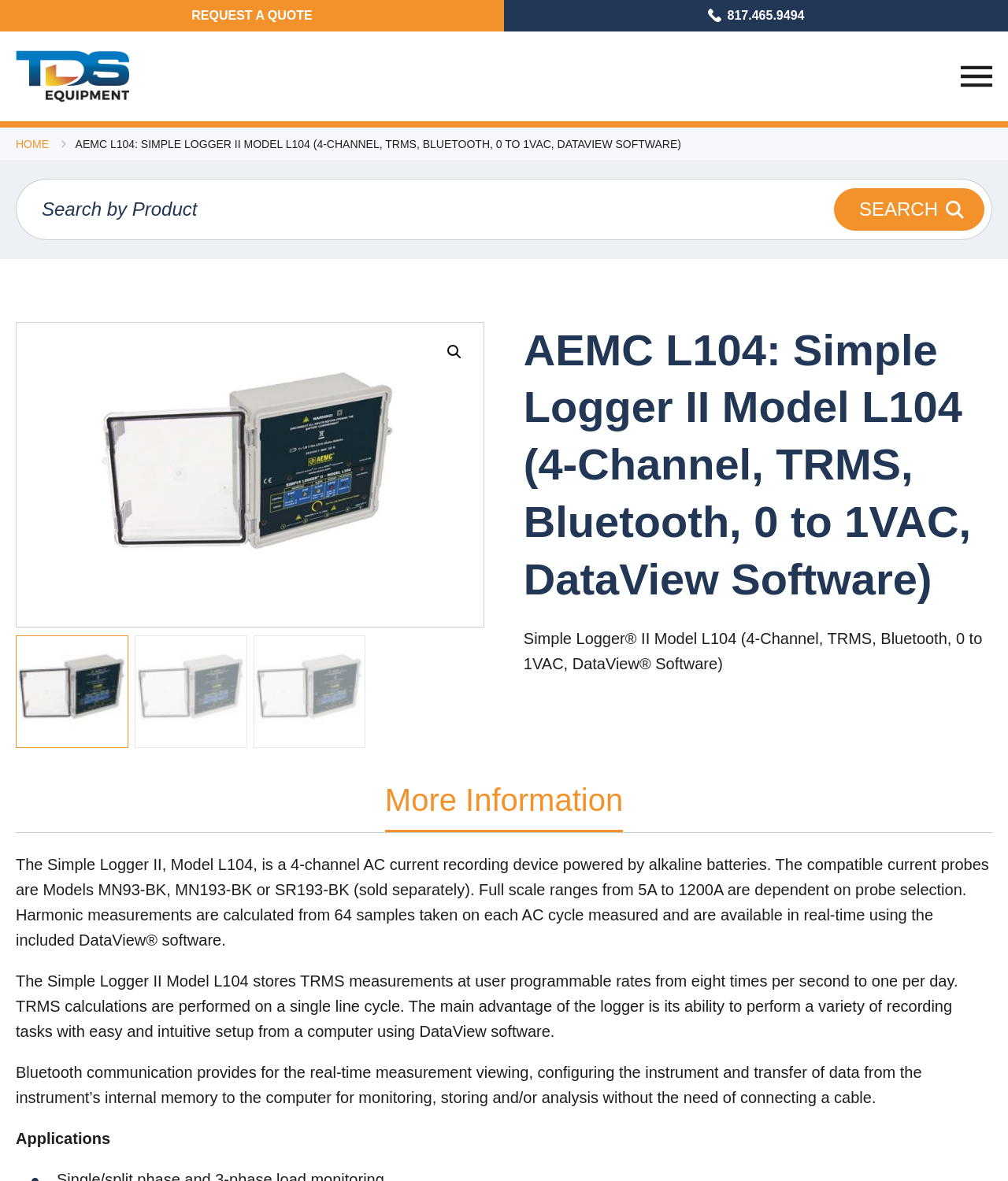Please respond to the question with a concise word or phrase:
How many channels does the logger have?

4